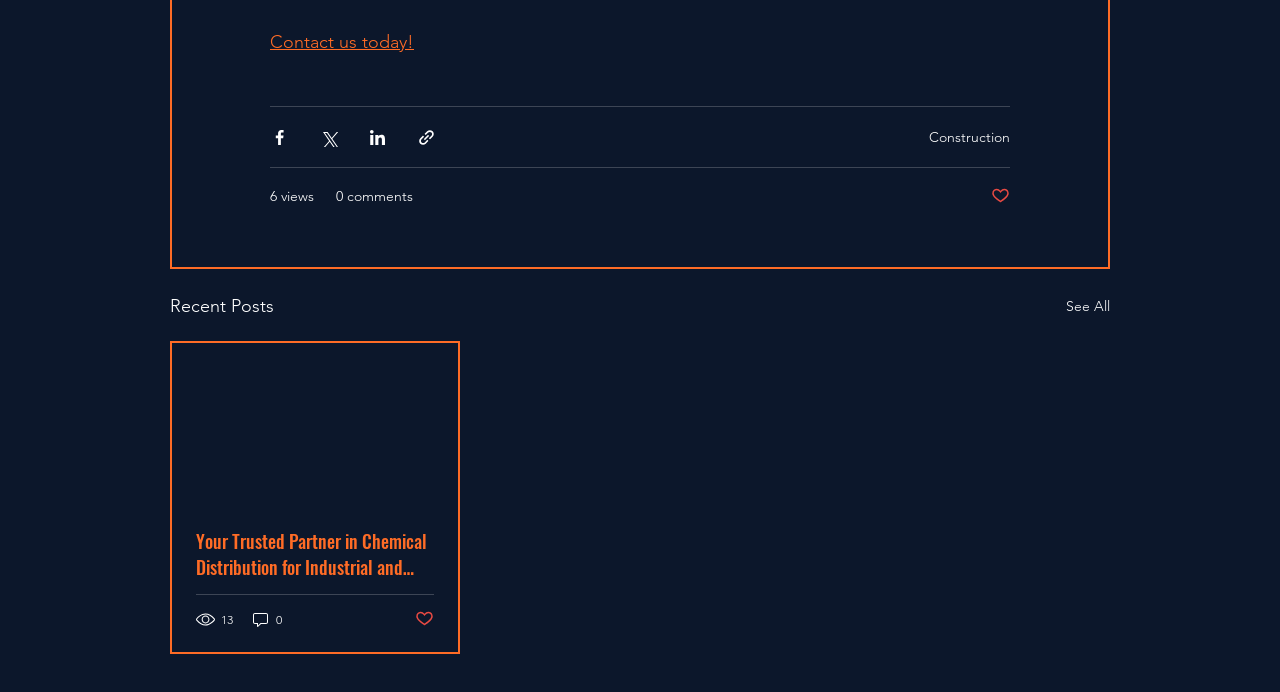Please give a short response to the question using one word or a phrase:
How many social media sharing options are available?

4